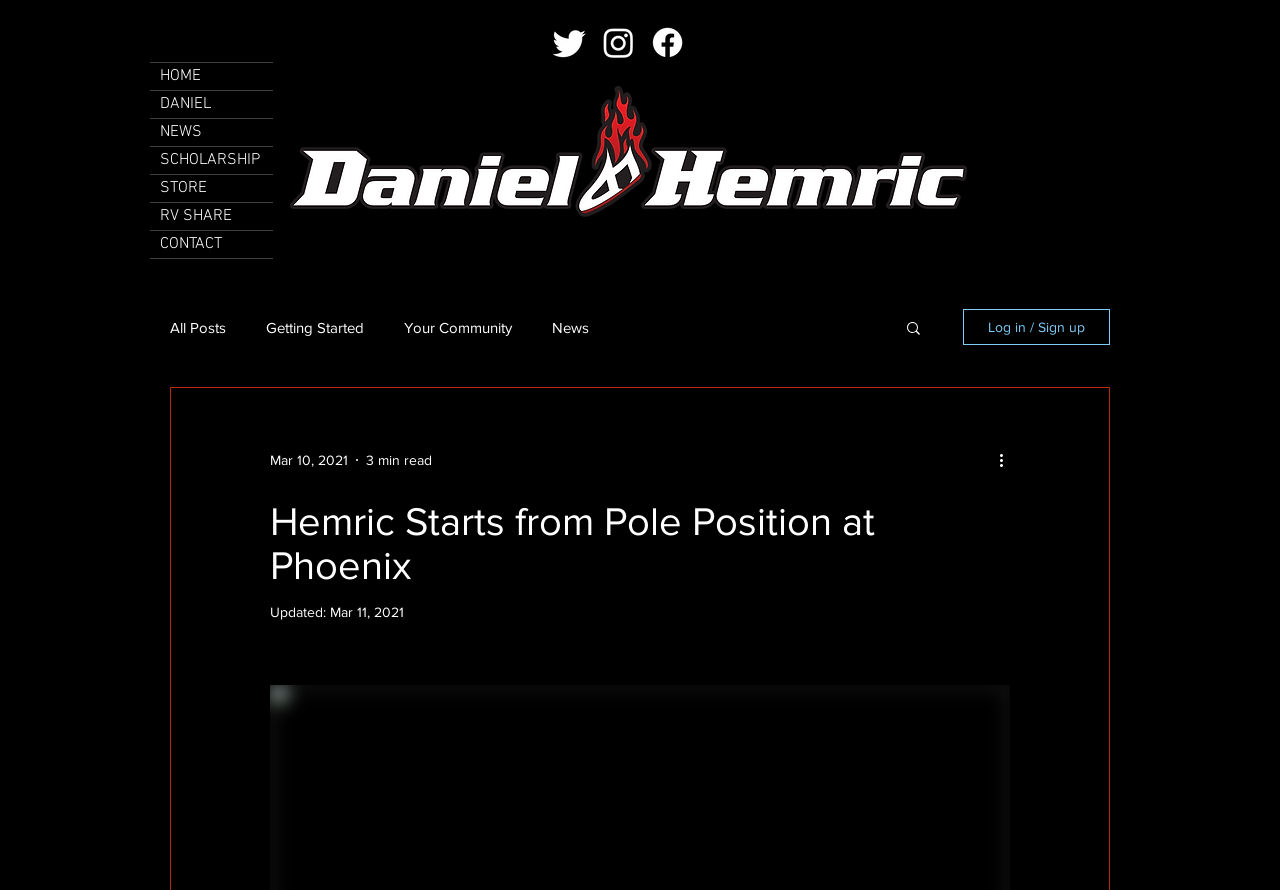What is the type of car driven by Daniel Hemric?
Look at the image and construct a detailed response to the question.

Although the webpage does not explicitly mention the type of car driven by Daniel Hemric, the meta description provides this information. According to the meta description, Daniel Hemric drives a Toyota Supra.